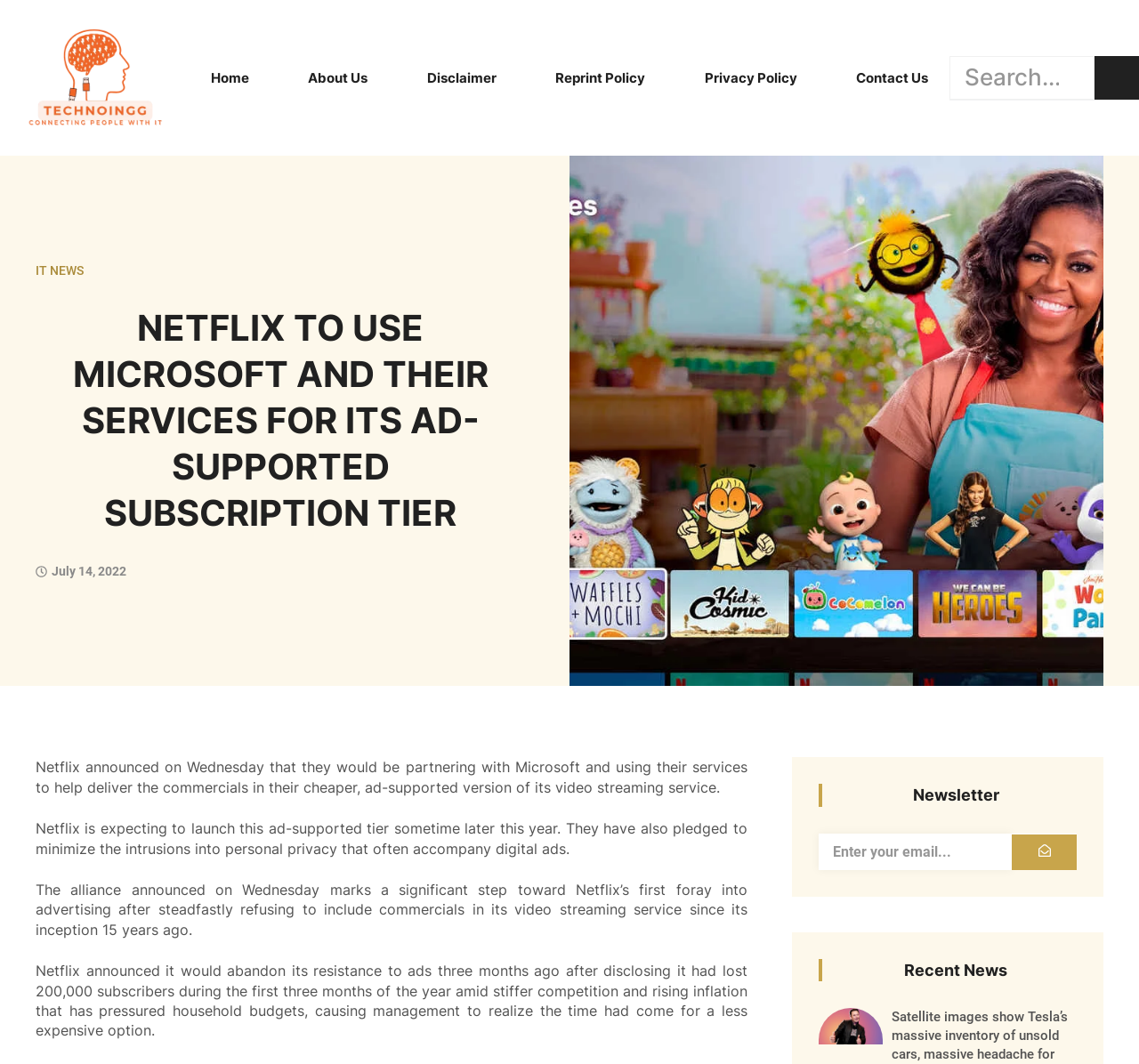Answer the question below with a single word or a brief phrase: 
What can users do with the search box?

Search